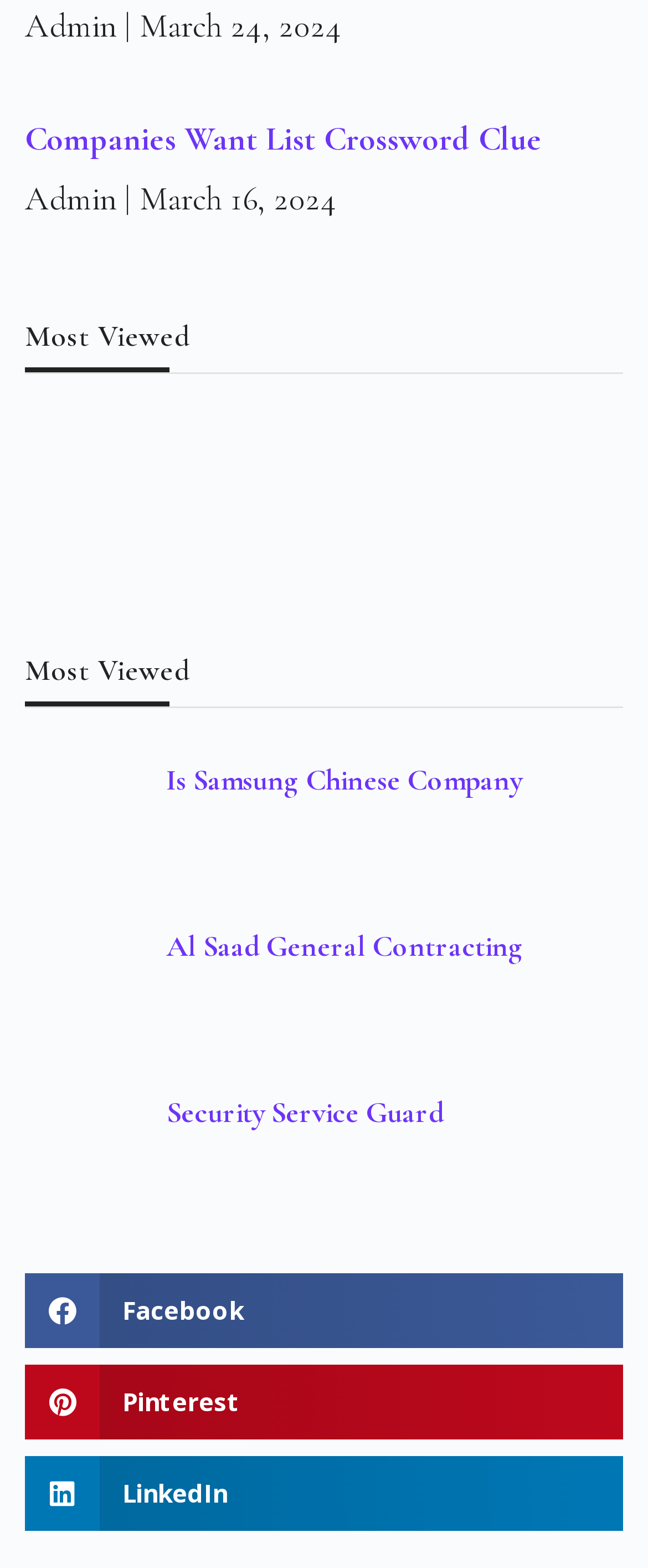What social media platforms can you share the content on?
Please provide a single word or phrase as your answer based on the image.

Facebook, Pinterest, LinkedIn